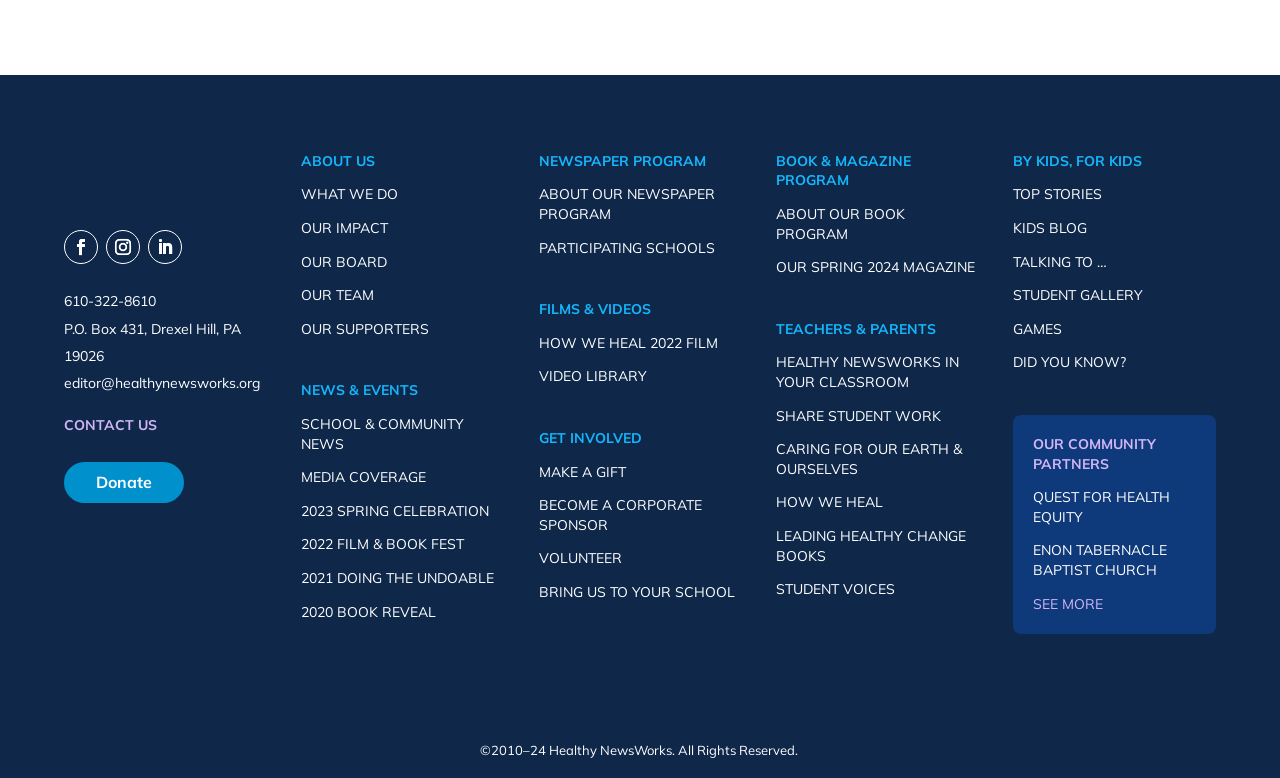Given the description: "See More", determine the bounding box coordinates of the UI element. The coordinates should be formatted as four float numbers between 0 and 1, [left, top, right, bottom].

[0.807, 0.764, 0.862, 0.787]